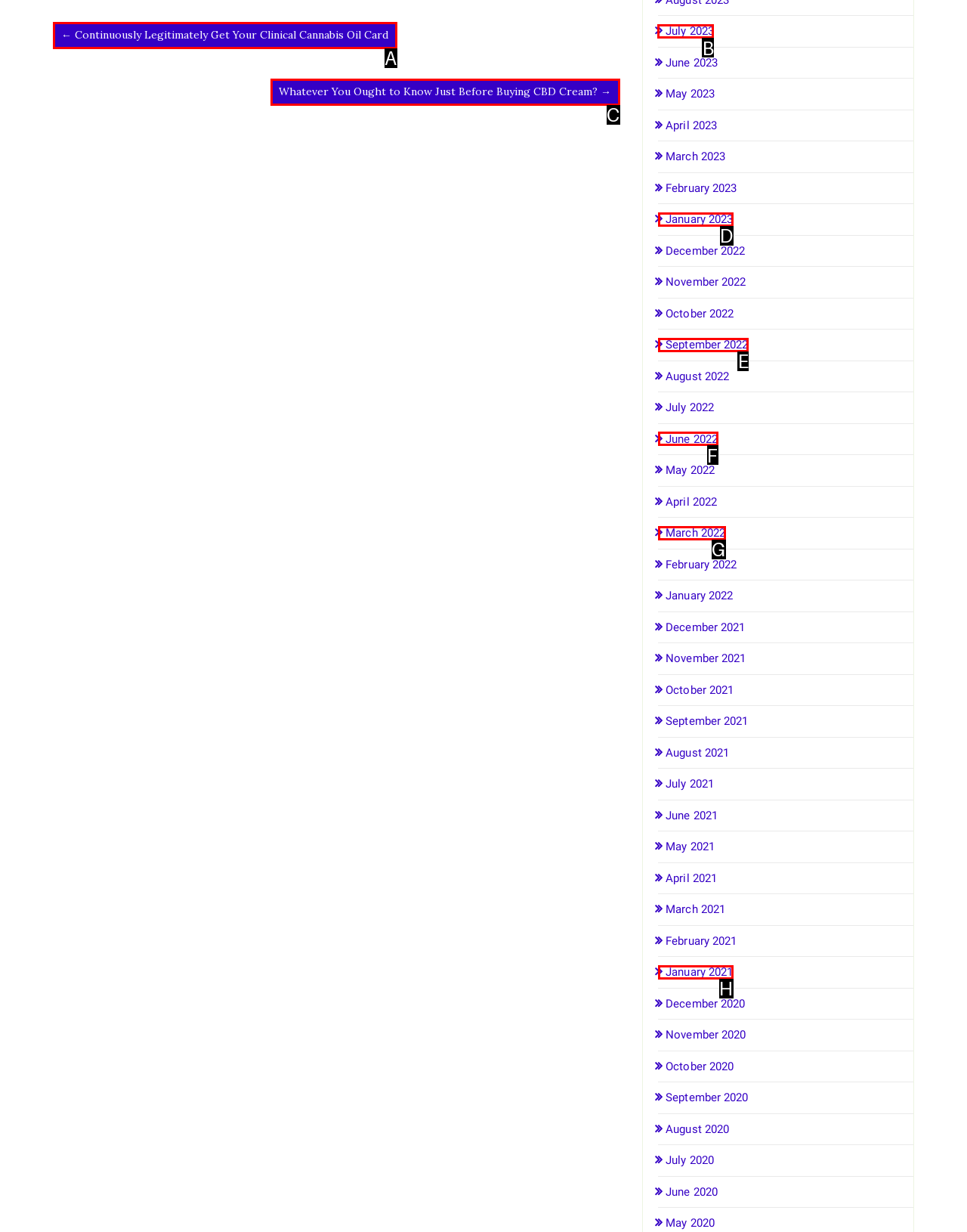Point out the HTML element I should click to achieve the following: View articles from July 2023 Reply with the letter of the selected element.

B